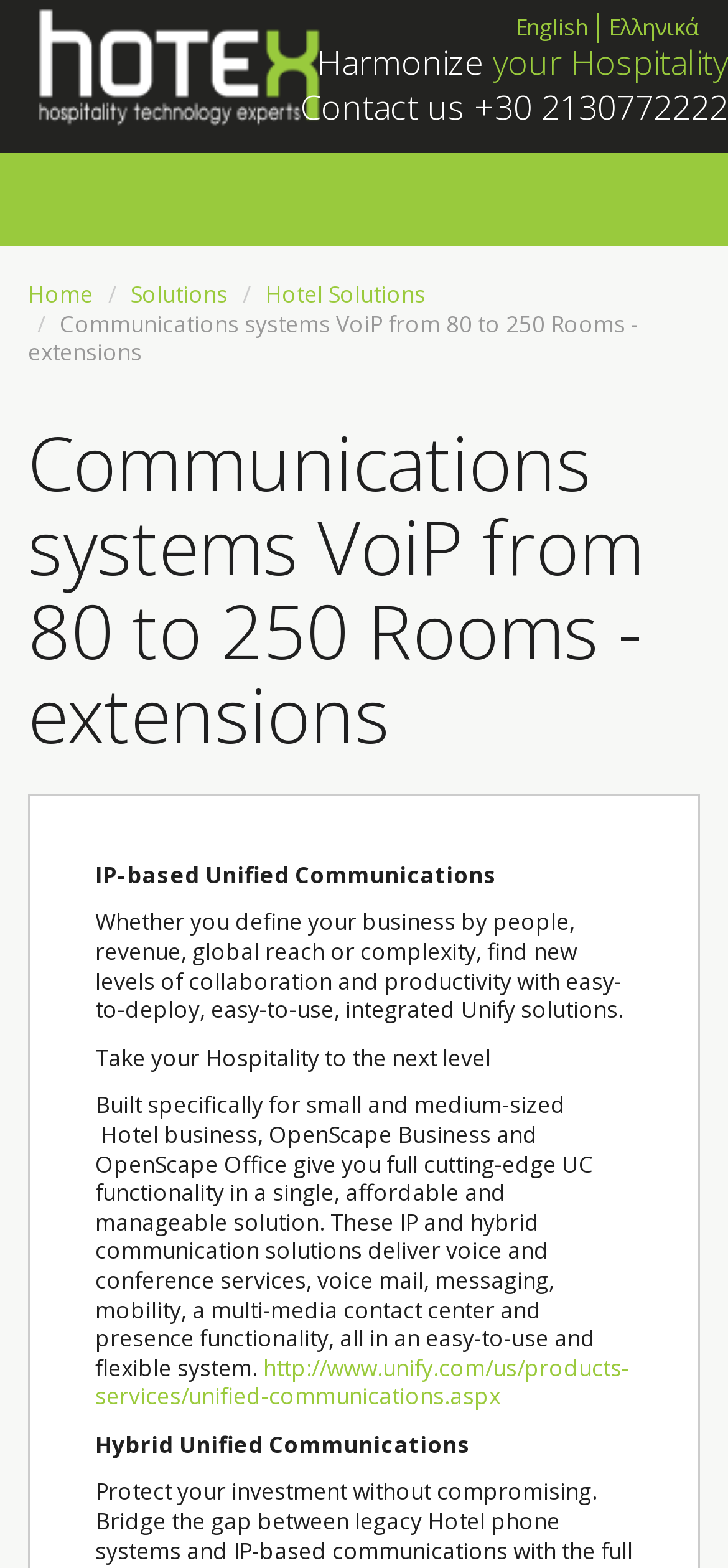Provide a short, one-word or phrase answer to the question below:
What is the company name?

Hotex